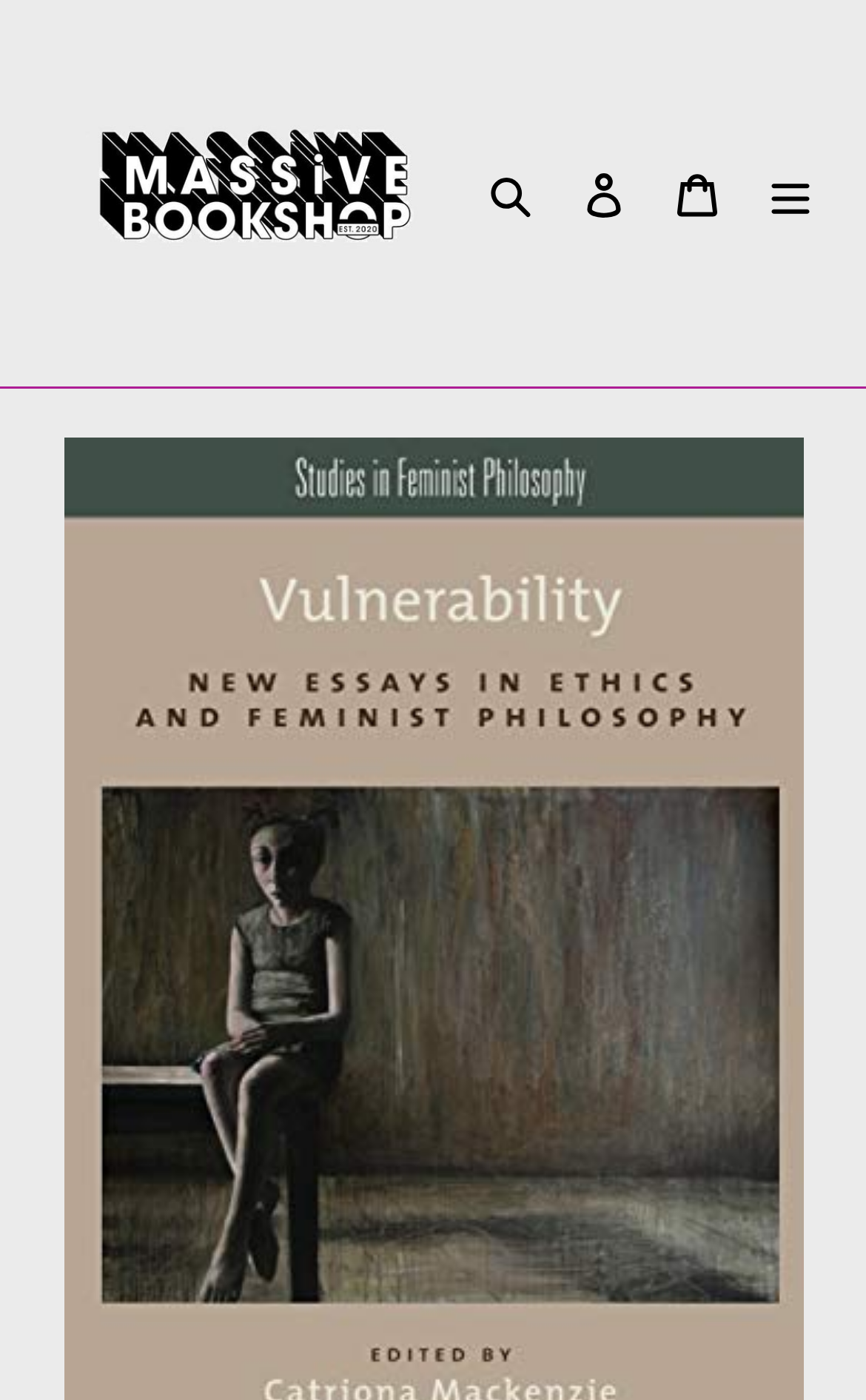Generate the text content of the main headline of the webpage.

Vulnerability: New Essays in Ethics and Feminist Philosophy